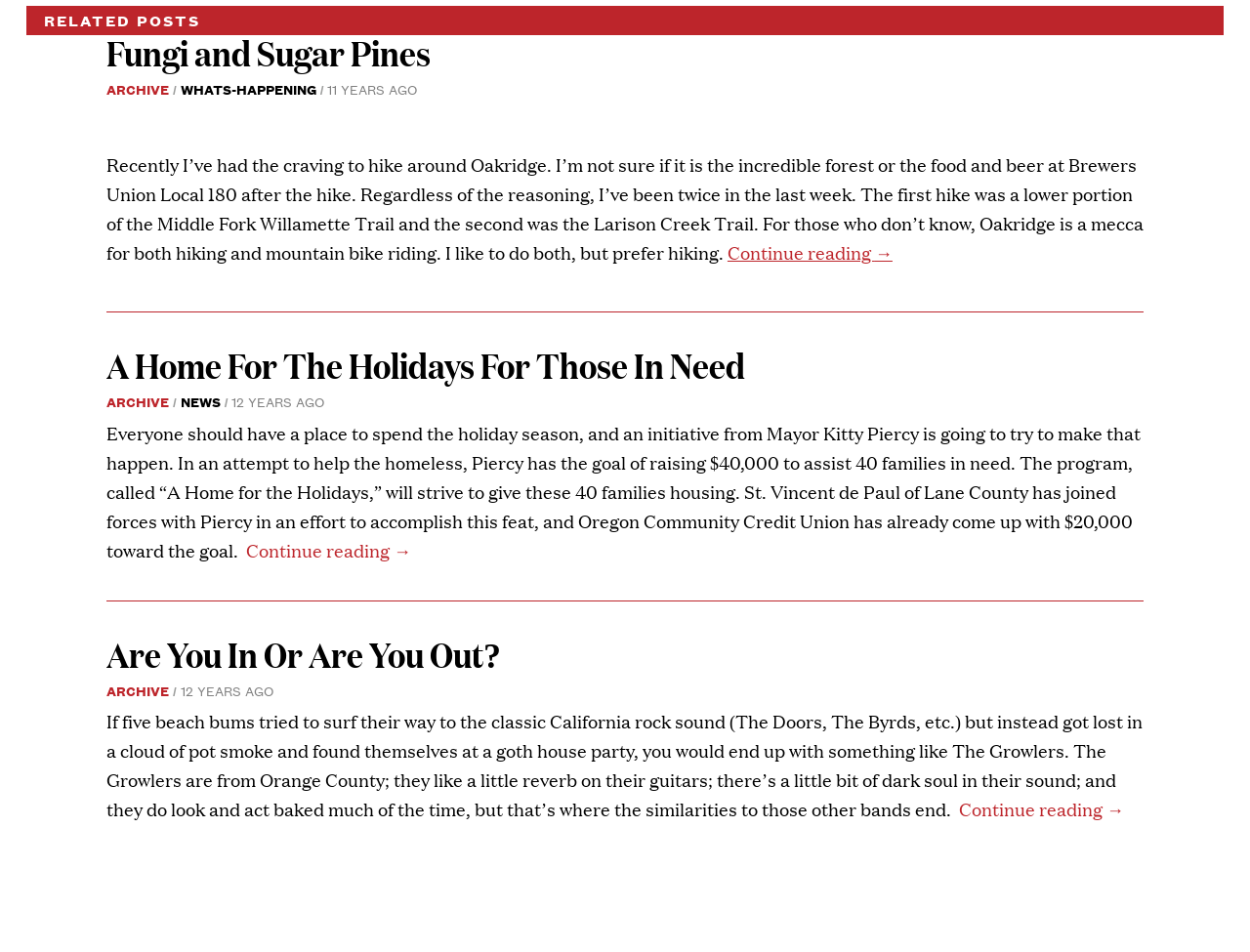What is the purpose of the 'A Home for the Holidays' program?
Give a single word or phrase answer based on the content of the image.

to help the homeless